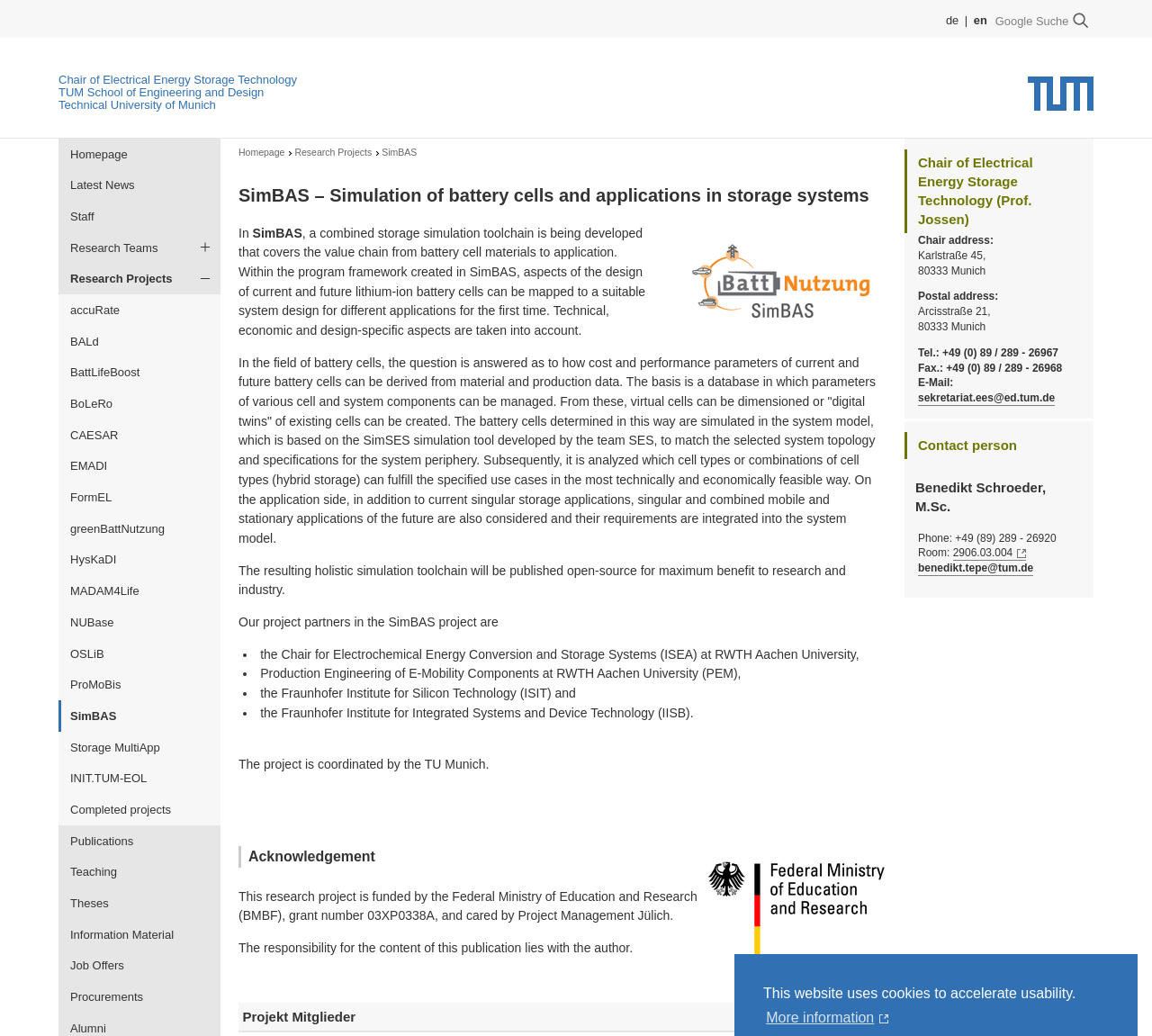What is the name of the university that coordinates the SimBAS project?
Answer with a single word or short phrase according to what you see in the image.

TU Munich